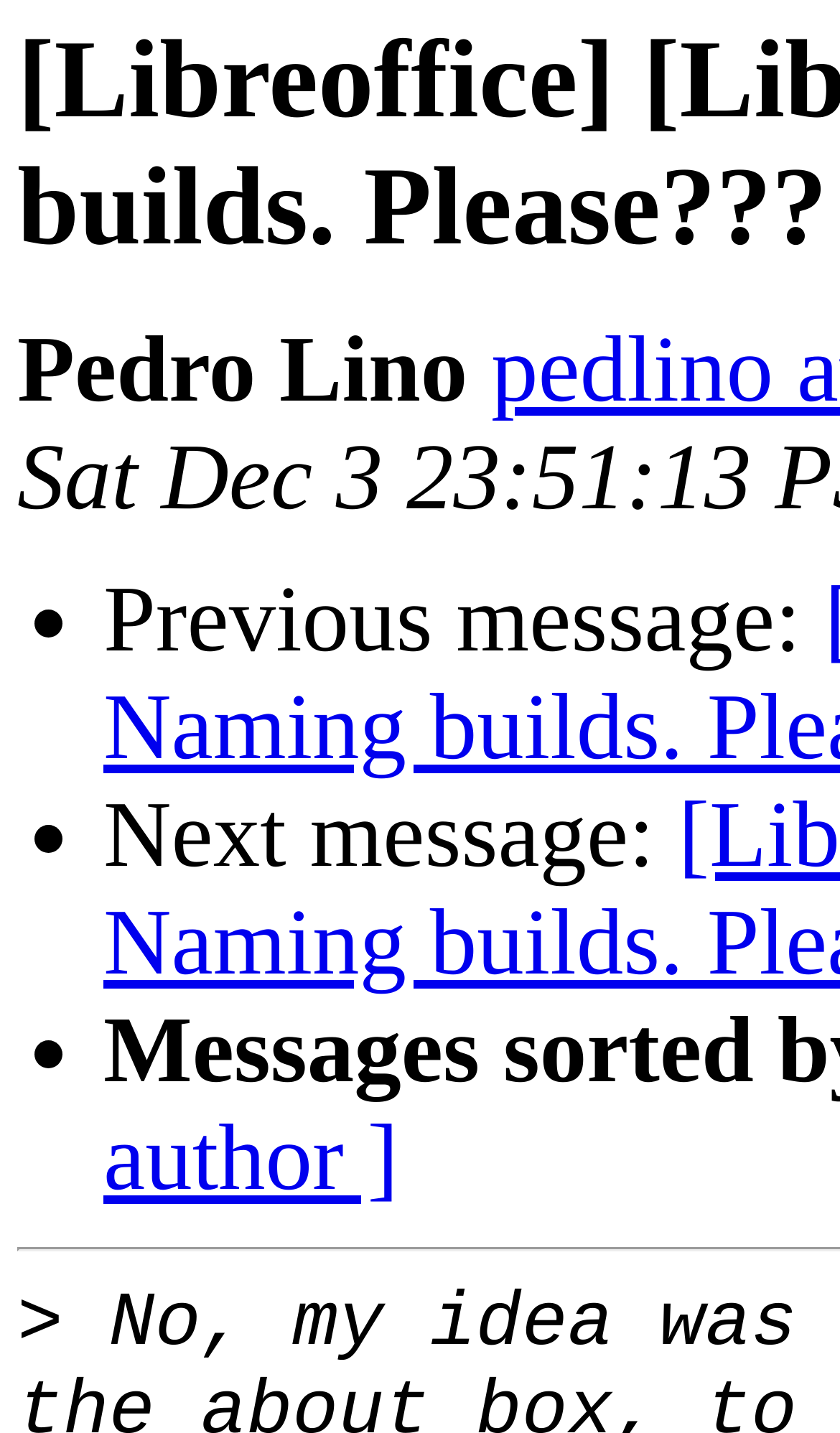Find and generate the main title of the webpage.

[Libreoffice] [Libreoffice-qa] Naming builds. Please???